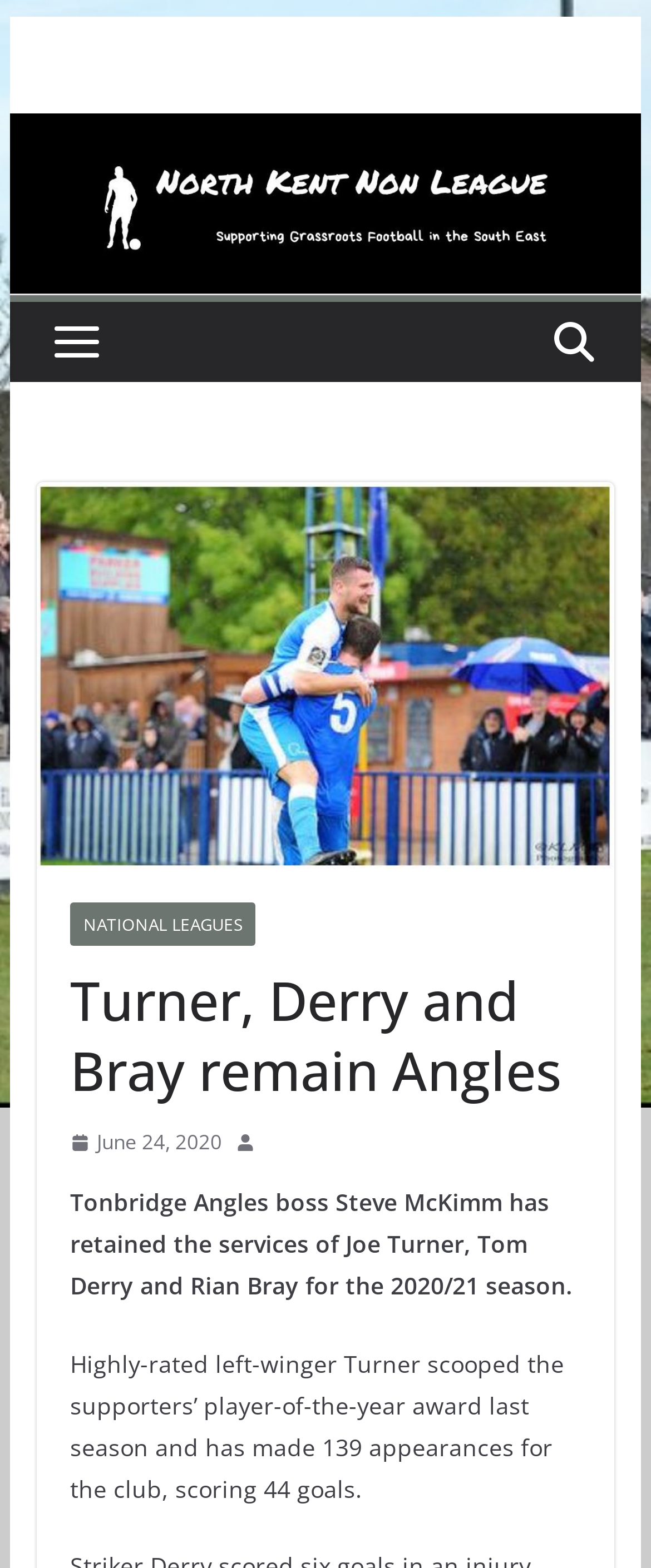Find the main header of the webpage and produce its text content.

Turner, Derry and Bray remain Angles